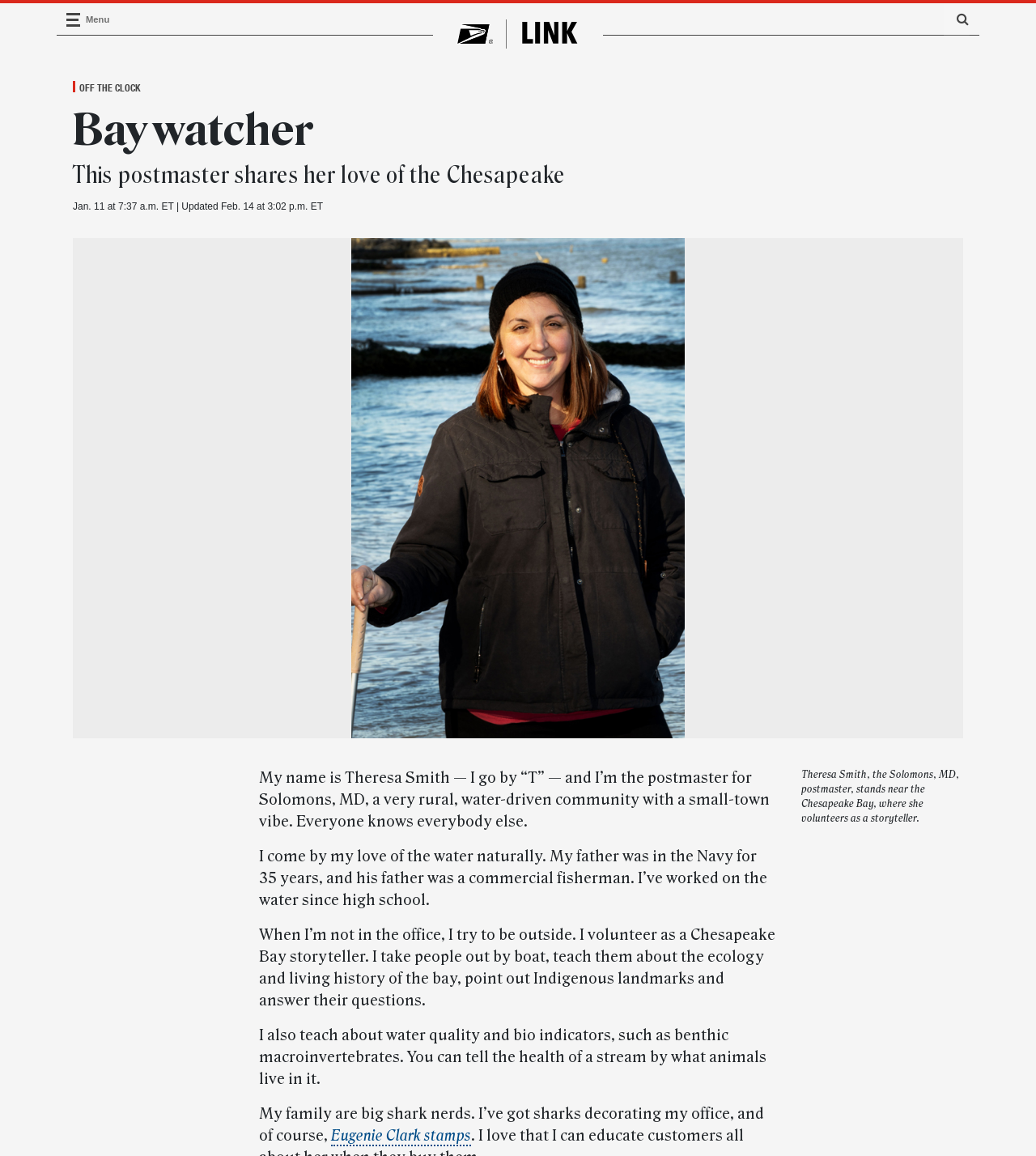What is the topic of the article?
Based on the screenshot, respond with a single word or phrase.

Bay watcher